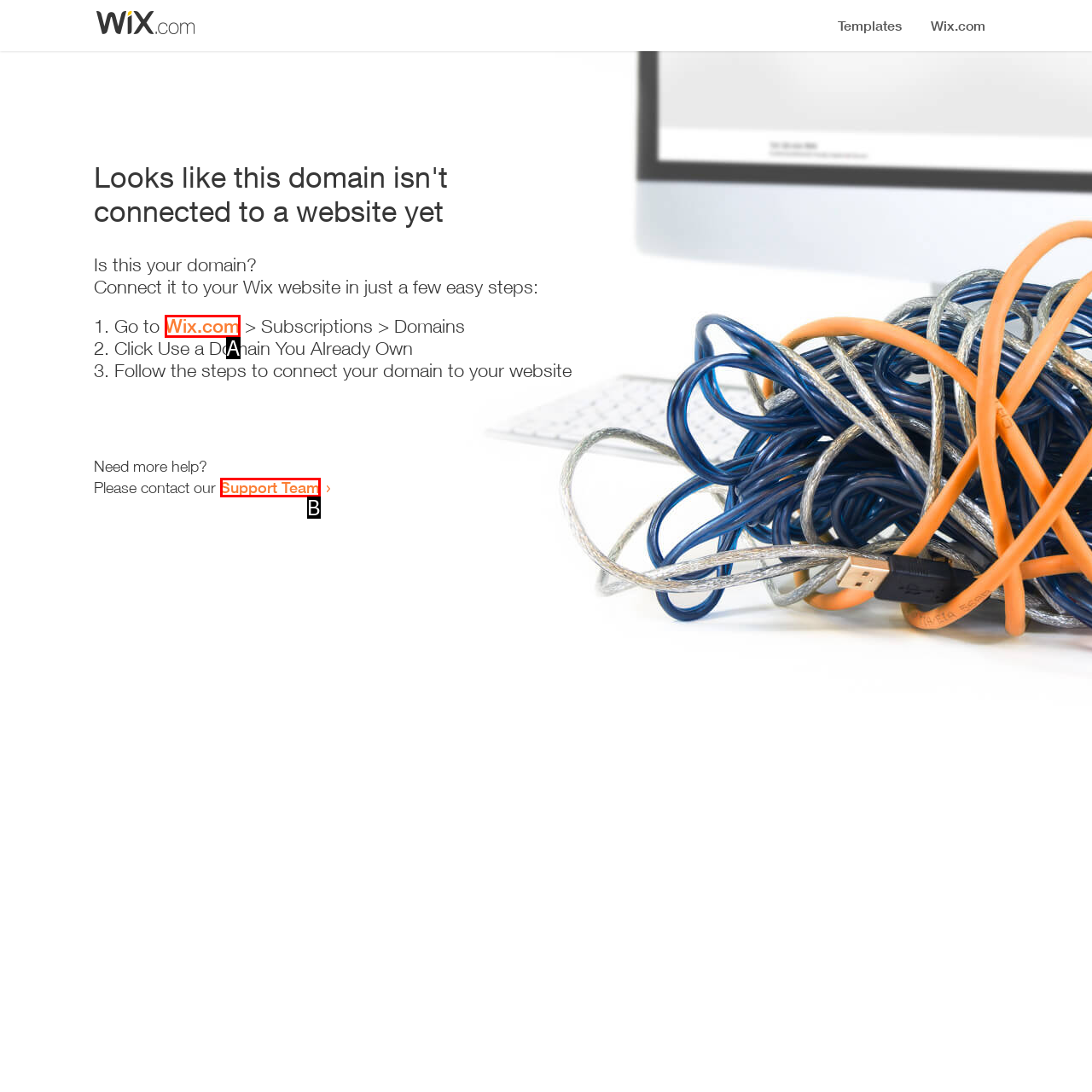Based on the description: Support Team, select the HTML element that best fits. Reply with the letter of the correct choice from the options given.

B